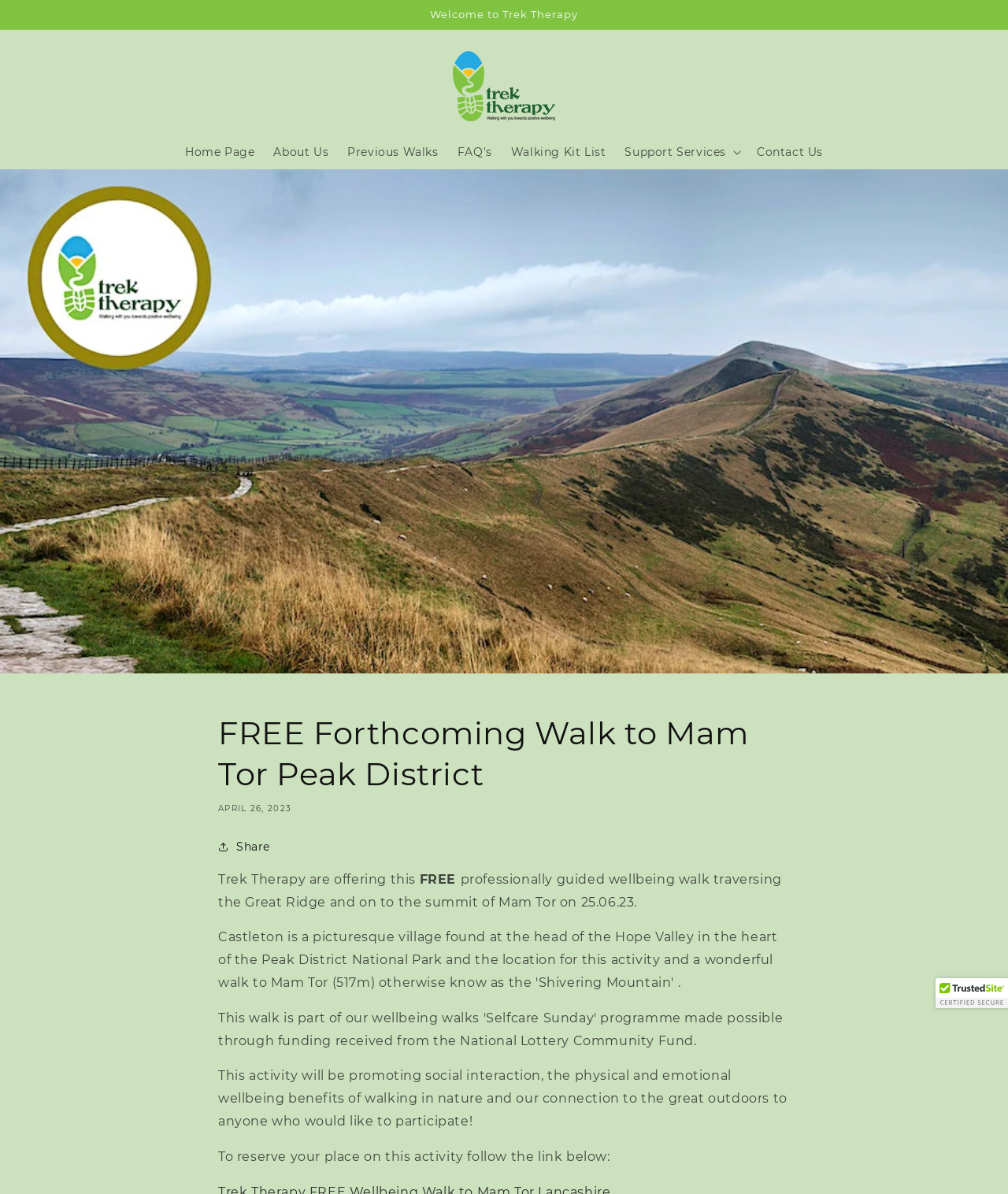What is the location of the walk?
Please provide a single word or phrase answer based on the image.

Mam Tor Peak District